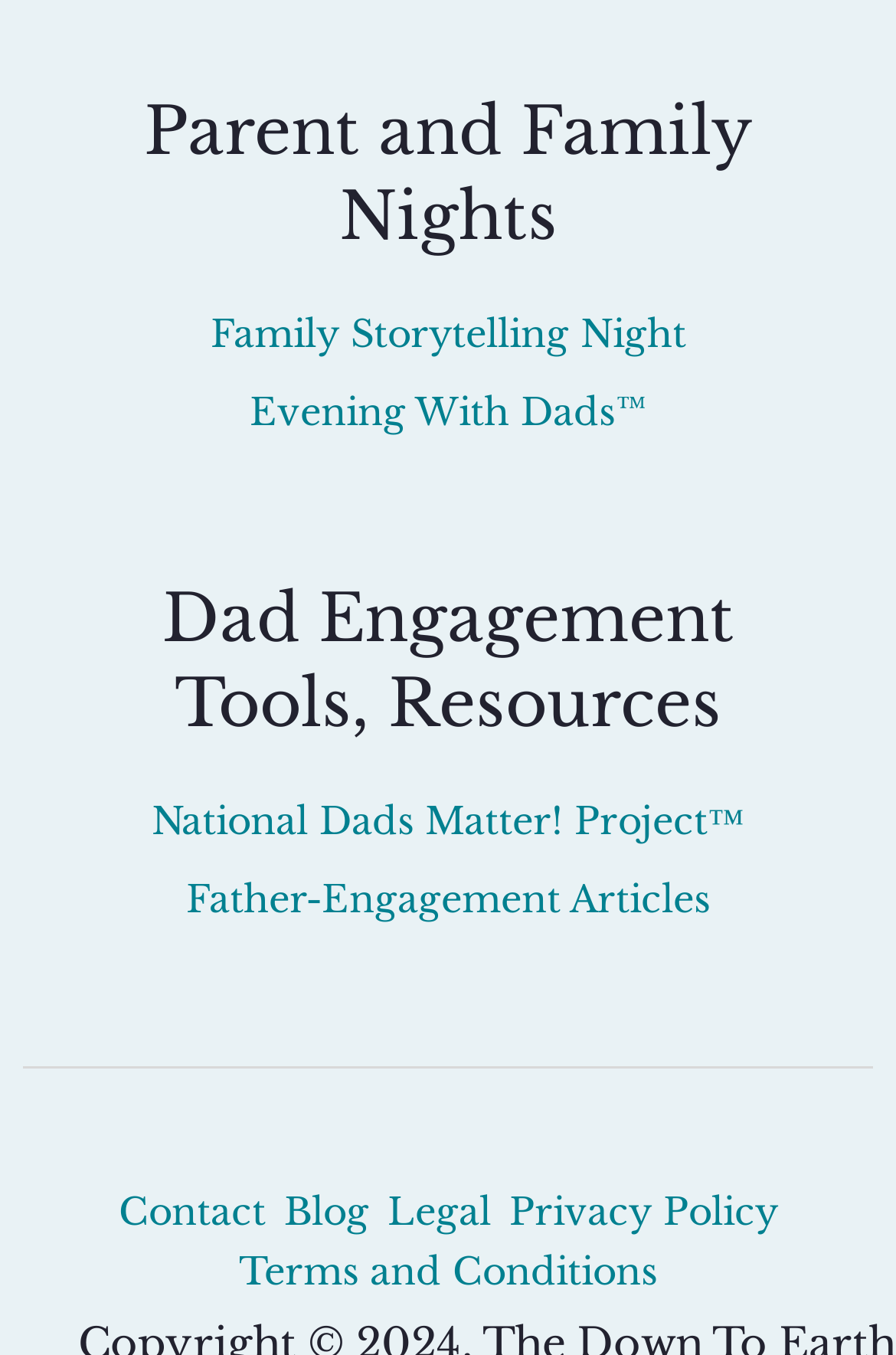Locate the bounding box coordinates of the clickable element to fulfill the following instruction: "Explore Dad Engagement Tools and Resources". Provide the coordinates as four float numbers between 0 and 1 in the format [left, top, right, bottom].

[0.077, 0.428, 0.923, 0.551]